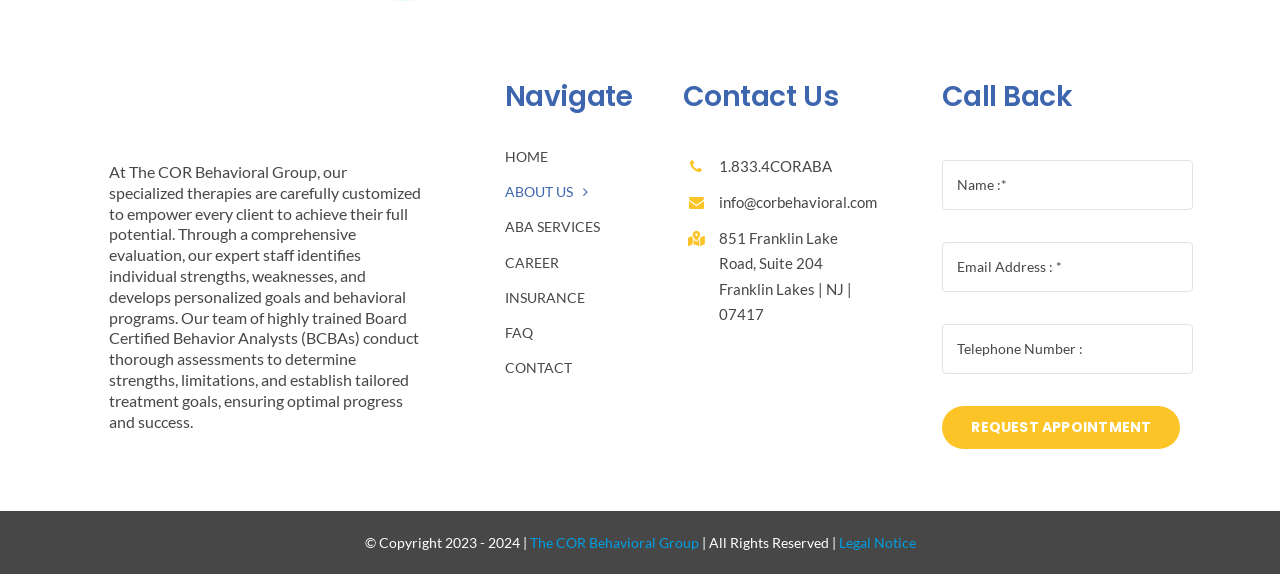Please specify the bounding box coordinates for the clickable region that will help you carry out the instruction: "Click on the CONTACT link".

[0.394, 0.619, 0.516, 0.663]